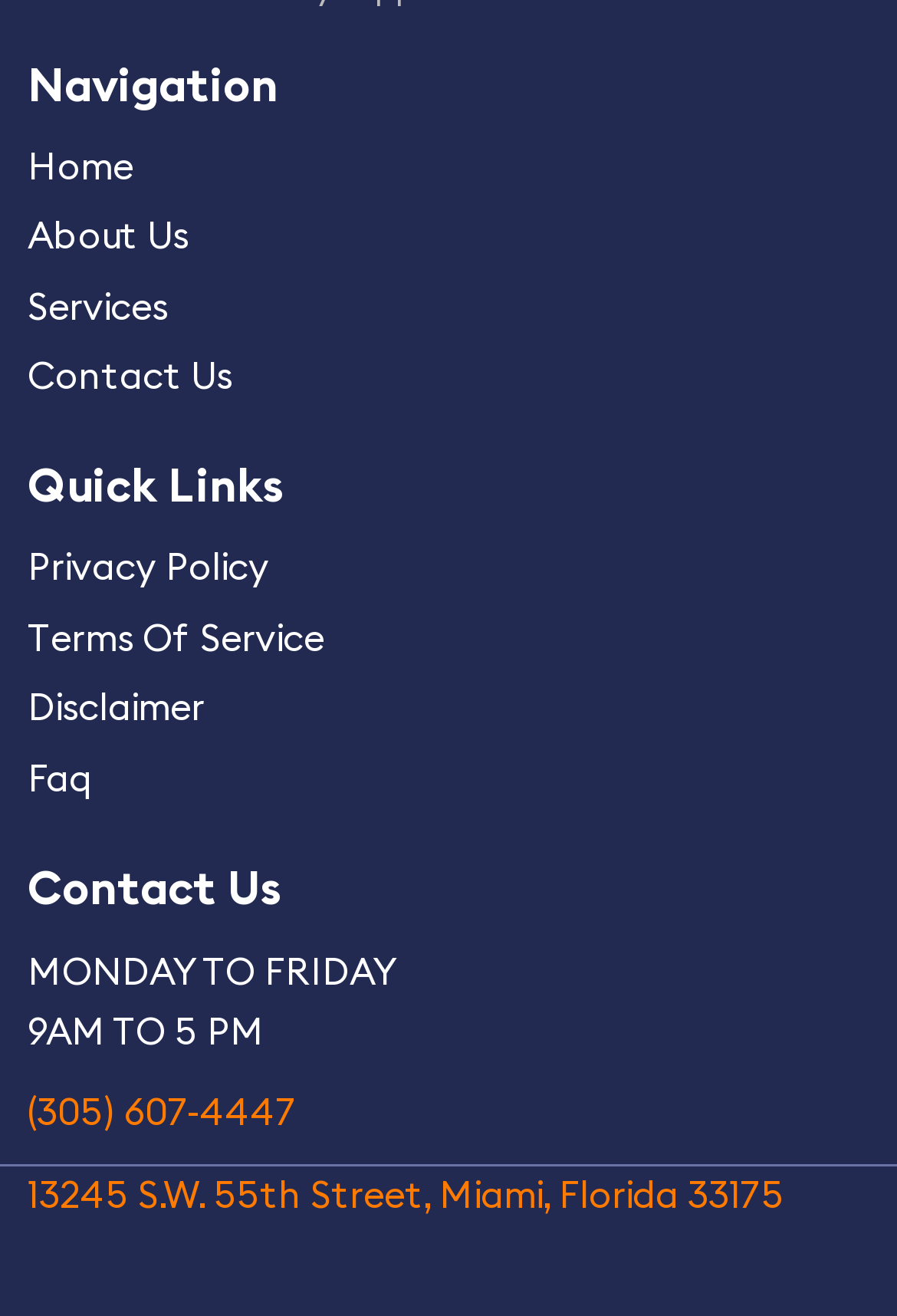Provide the bounding box coordinates for the specified HTML element described in this description: "Terms Of Service". The coordinates should be four float numbers ranging from 0 to 1, in the format [left, top, right, bottom].

[0.031, 0.465, 0.362, 0.504]